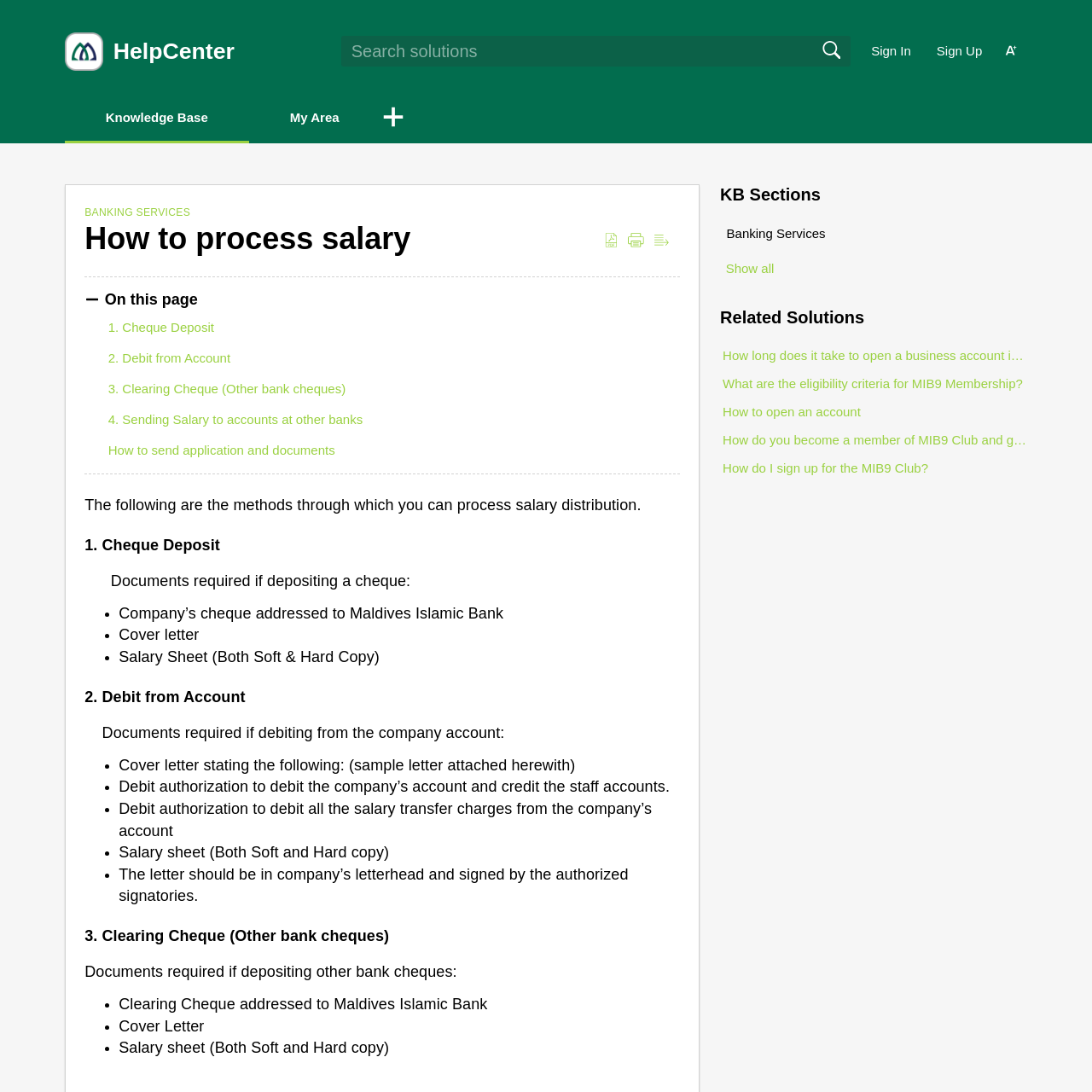Use the information in the screenshot to answer the question comprehensively: What is required to deposit a cheque?

According to the webpage, to deposit a cheque, the company needs to provide a cheque addressed to Maldives Islamic Bank, a cover letter, and a salary sheet (both soft and hard copy).